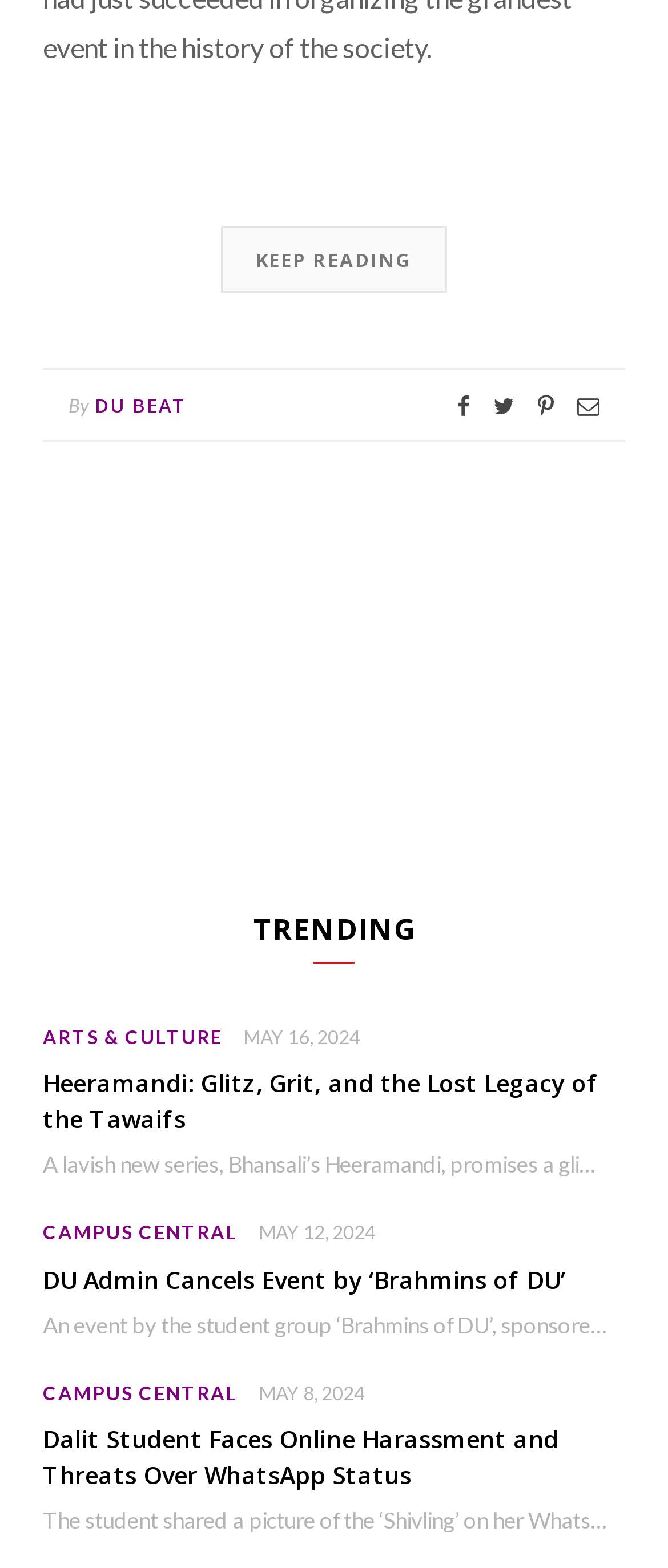Specify the bounding box coordinates of the element's region that should be clicked to achieve the following instruction: "Visit DU BEAT". The bounding box coordinates consist of four float numbers between 0 and 1, in the format [left, top, right, bottom].

[0.142, 0.25, 0.282, 0.267]